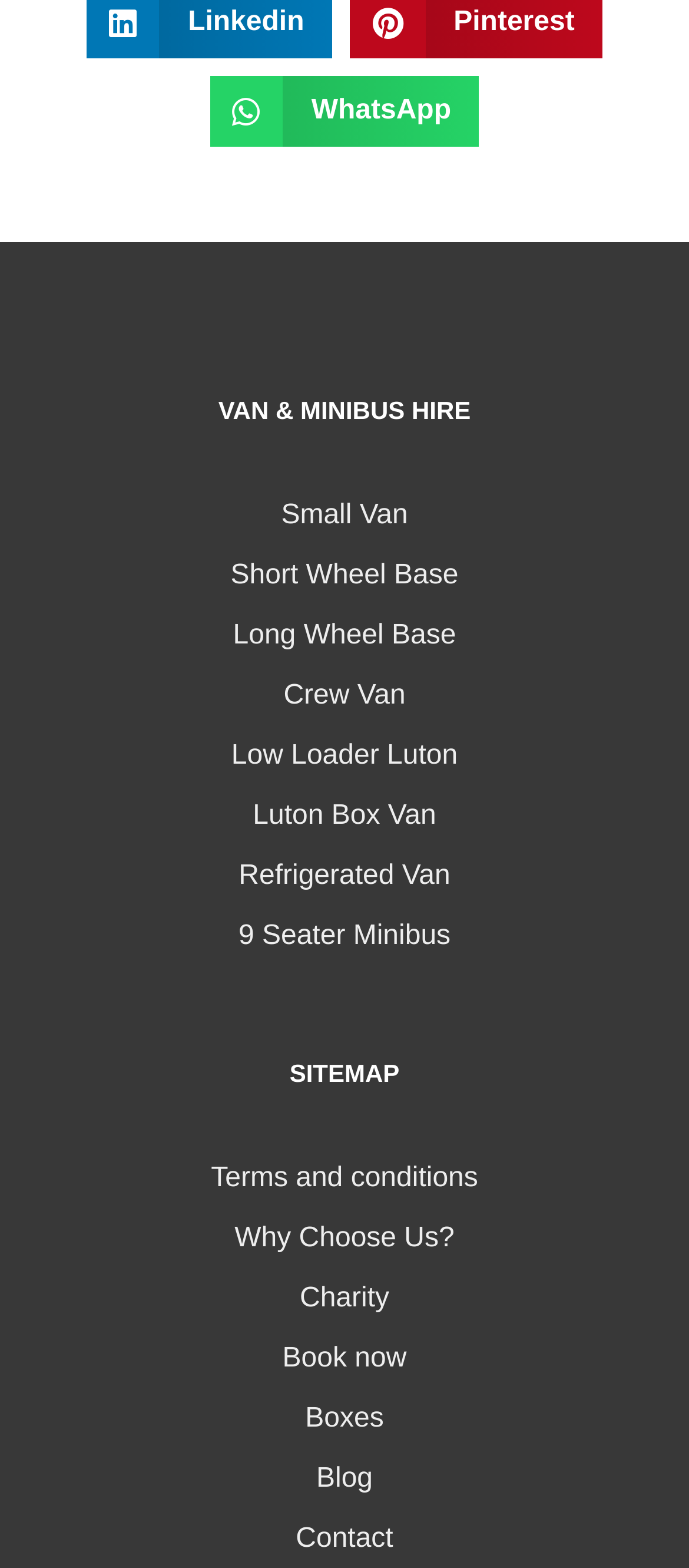How many types of vans are available for hire?
With the help of the image, please provide a detailed response to the question.

By examining the links under the 'VAN & MINIBUS HIRE' heading, I count 7 types of vans available for hire: Small Van, Short Wheel Base, Long Wheel Base, Crew Van, Low Loader Luton, Luton Box Van, and Refrigerated Van.